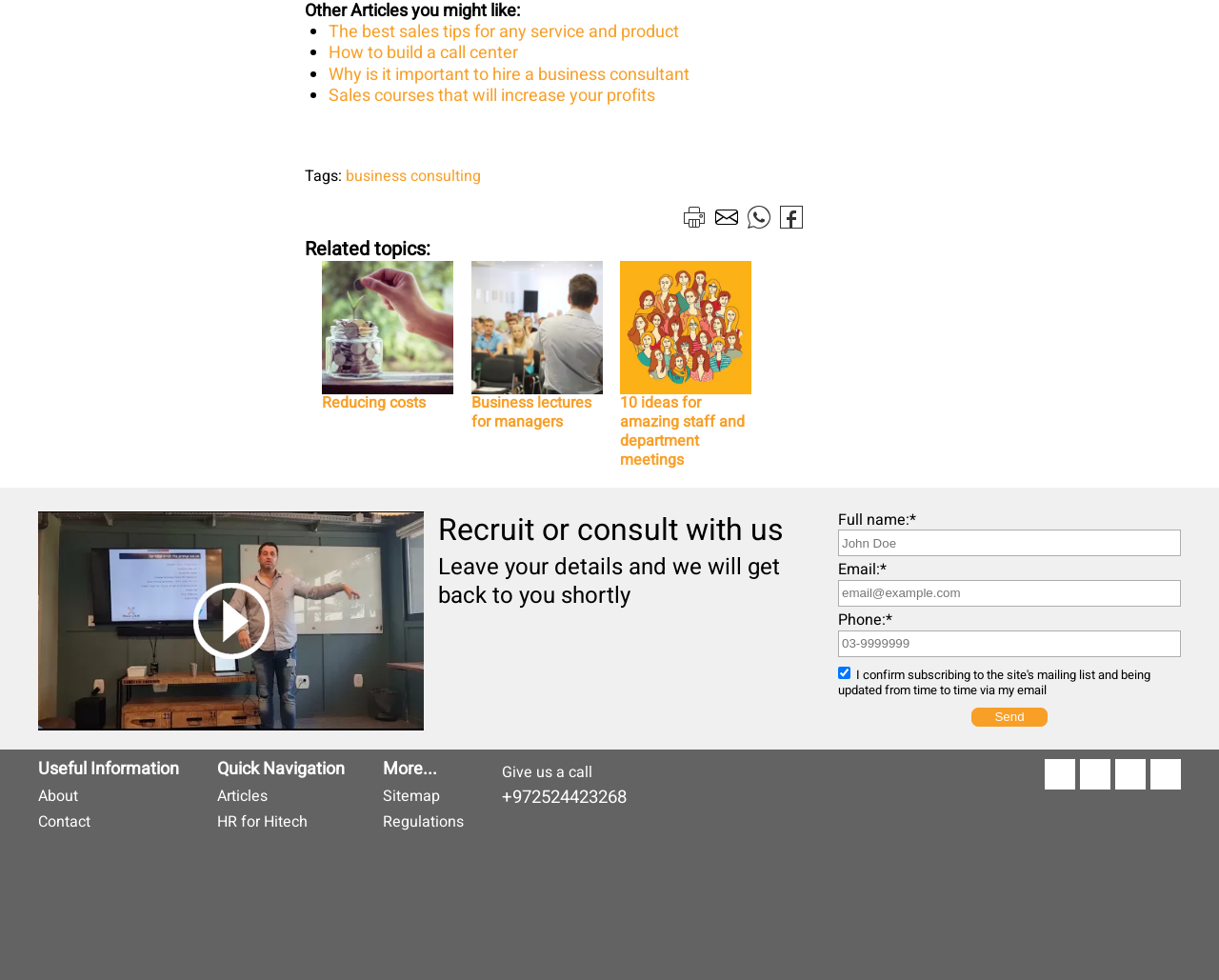Please specify the coordinates of the bounding box for the element that should be clicked to carry out this instruction: "Click on the 'About' link". The coordinates must be four float numbers between 0 and 1, formatted as [left, top, right, bottom].

[0.031, 0.801, 0.064, 0.824]